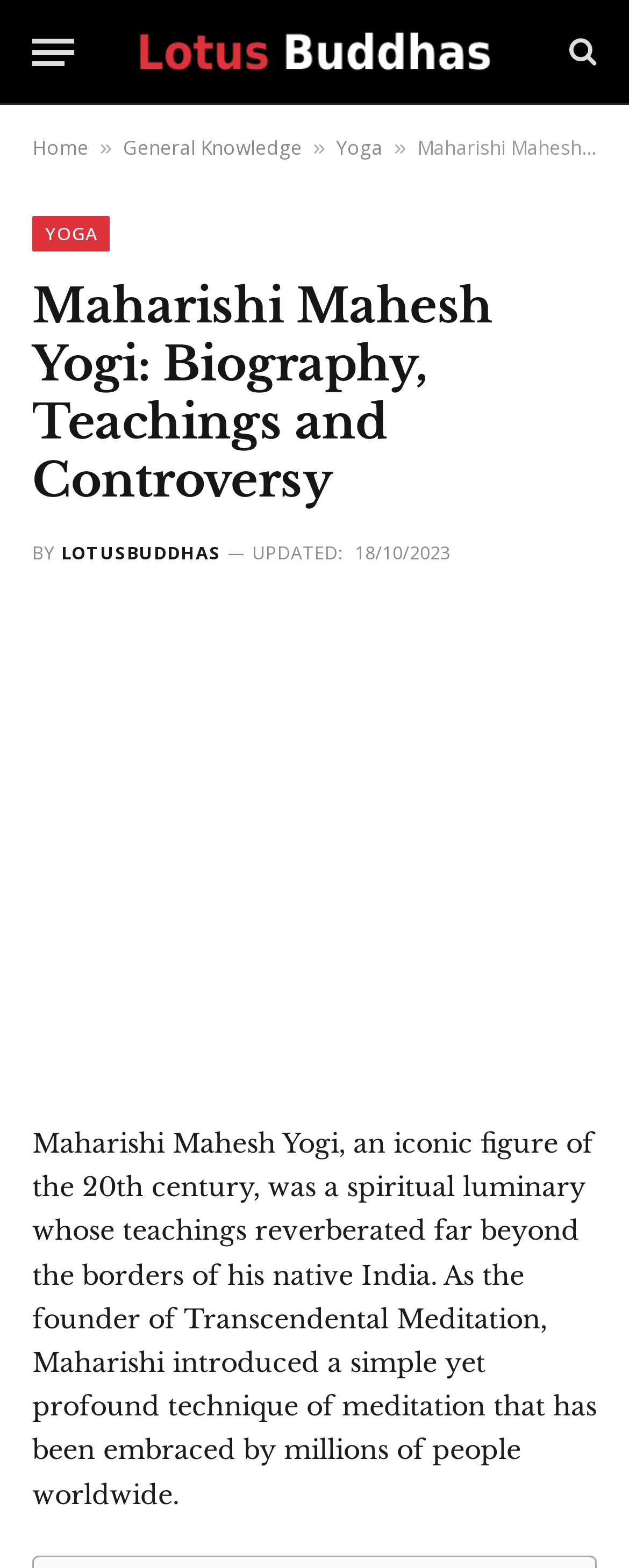Please determine the bounding box coordinates of the element's region to click for the following instruction: "Learn about Yoga".

[0.534, 0.085, 0.609, 0.103]